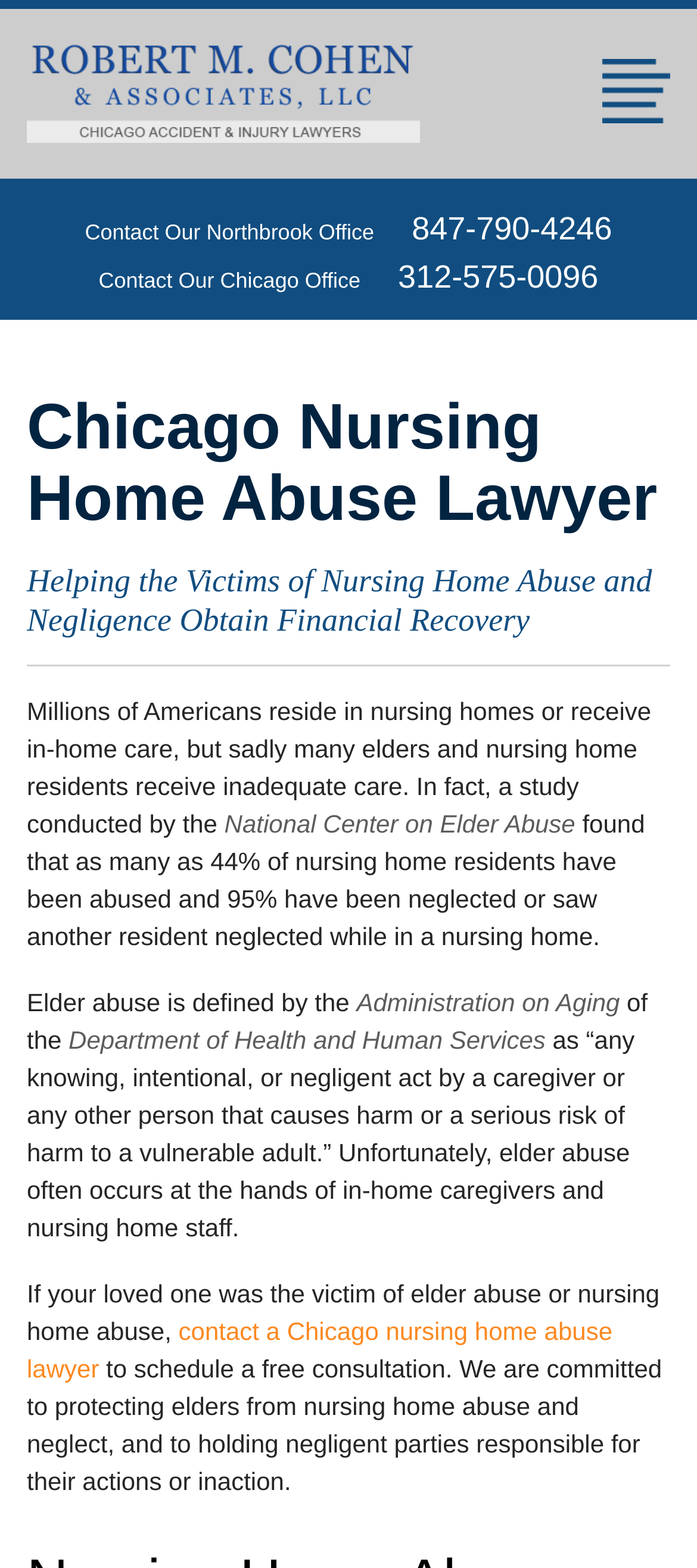Using the details in the image, give a detailed response to the question below:
What is the focus of the law firm mentioned on the webpage?

I found this information by reading the heading elements and the StaticText elements that mention the law firm's focus on protecting elders from nursing home abuse and neglect, and holding negligent parties responsible for their actions or inaction.